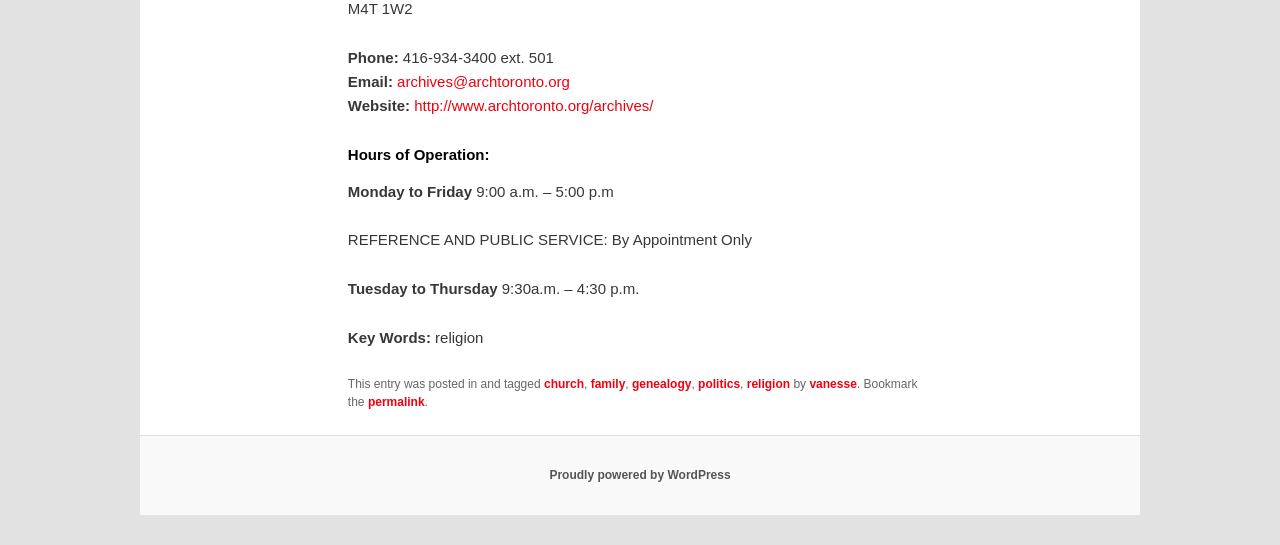Determine the bounding box coordinates of the region I should click to achieve the following instruction: "Read the post tagged with religion". Ensure the bounding box coordinates are four float numbers between 0 and 1, i.e., [left, top, right, bottom].

[0.583, 0.691, 0.617, 0.717]